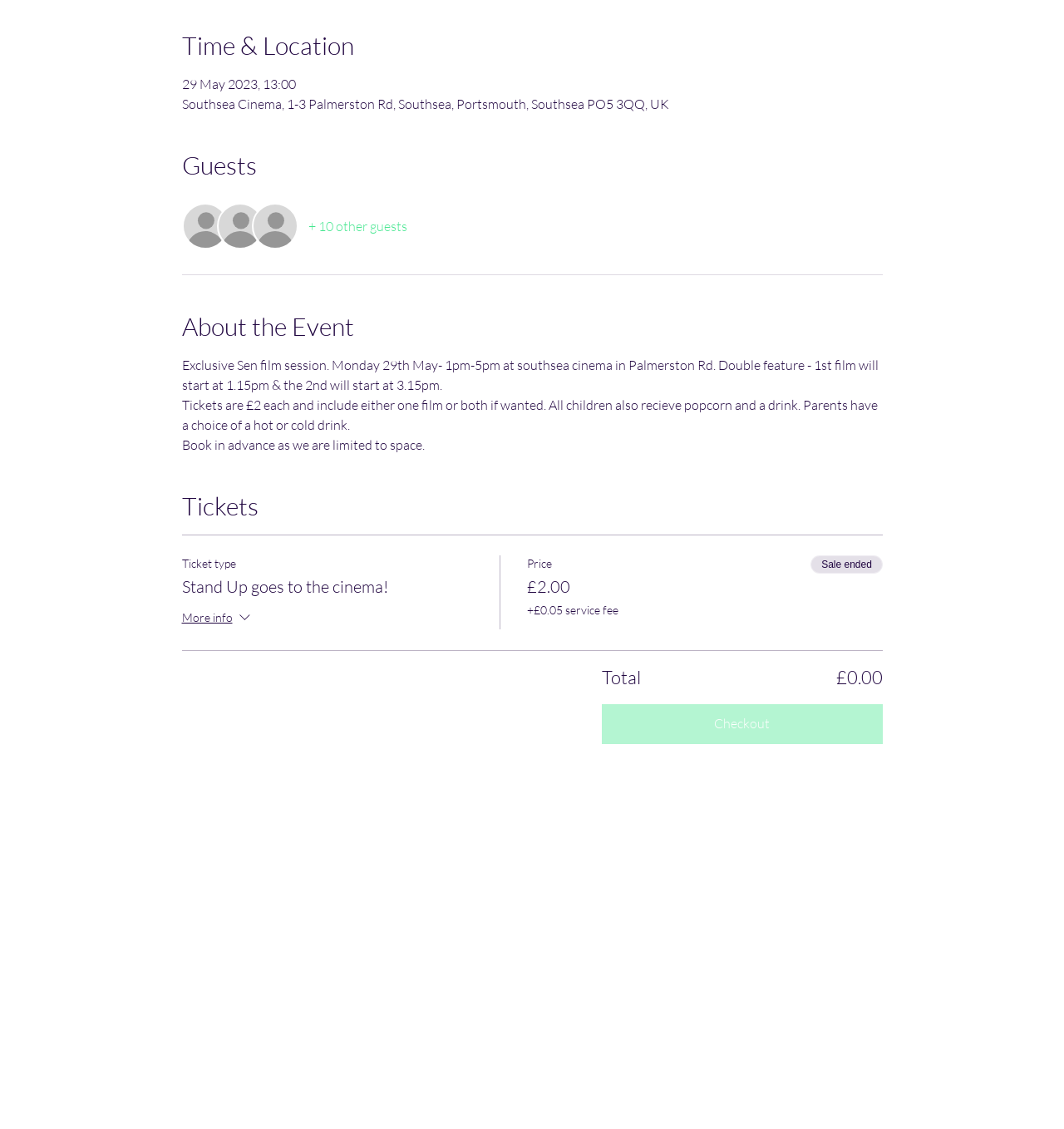Please reply to the following question using a single word or phrase: 
What is the date of the event?

29 May 2023